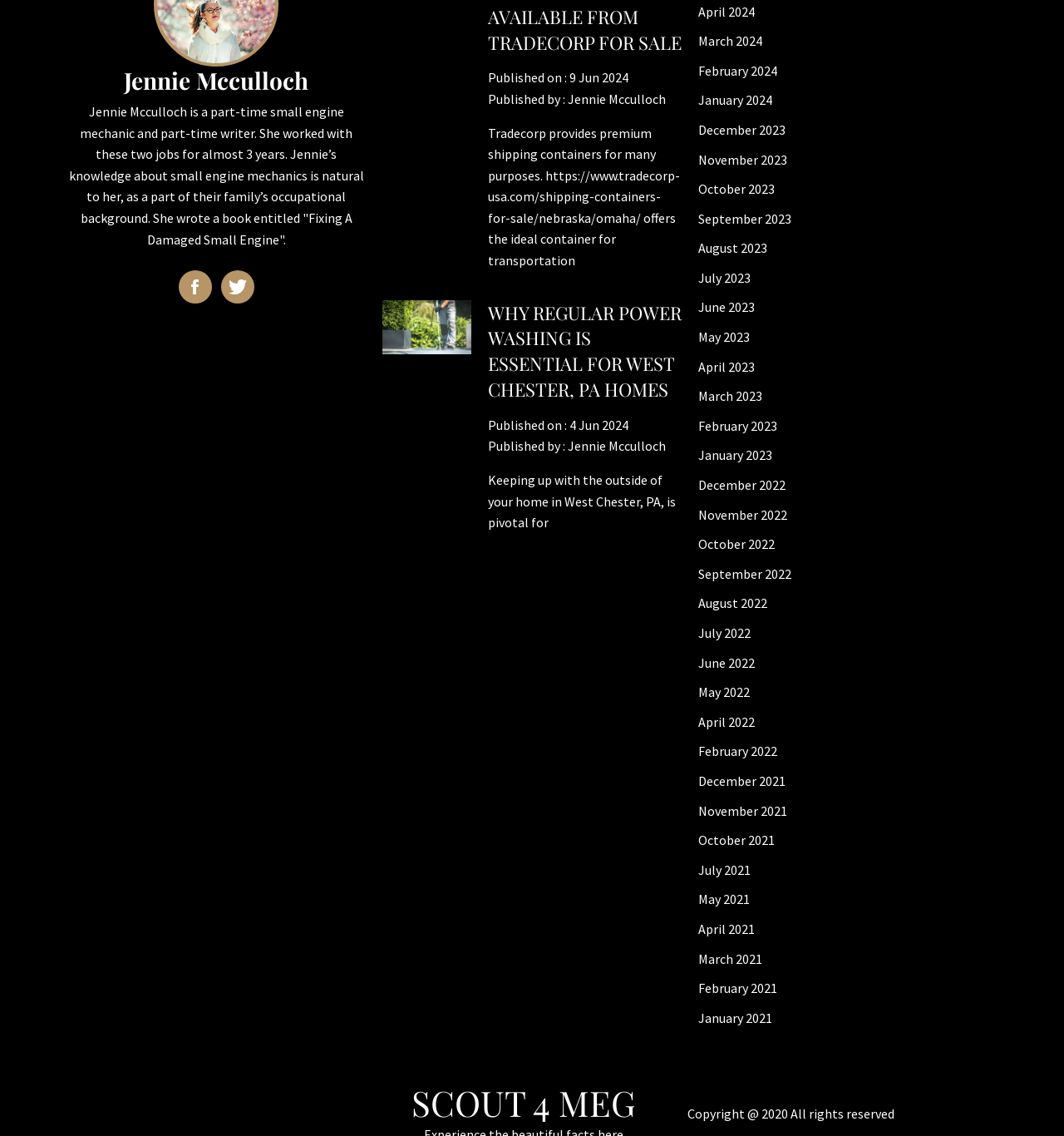Please provide the bounding box coordinates for the element that needs to be clicked to perform the instruction: "Check the copyright information". The coordinates must consist of four float numbers between 0 and 1, formatted as [left, top, right, bottom].

[0.646, 0.973, 0.84, 0.987]